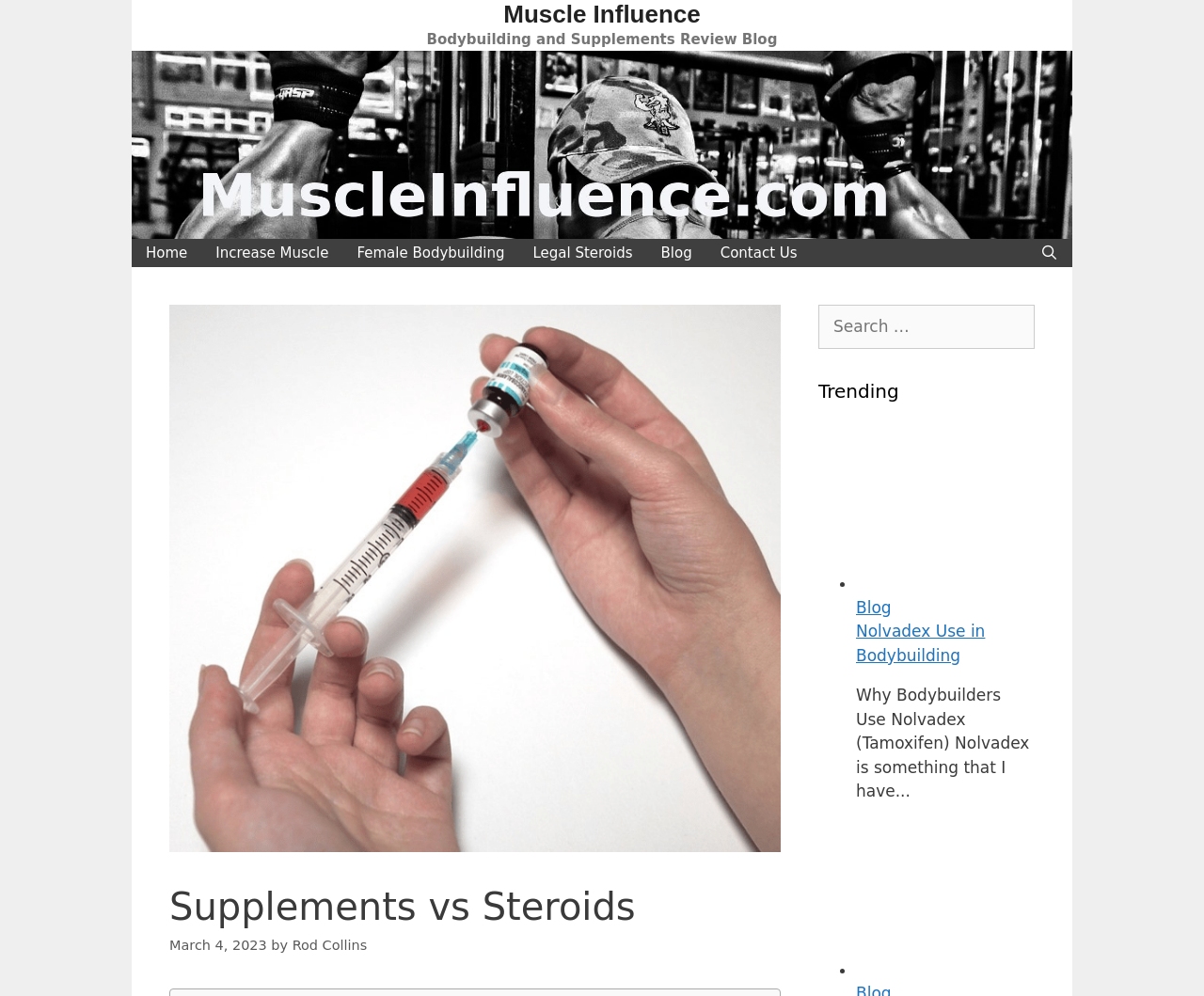Generate a thorough description of the webpage.

The webpage is about supplements and steroids, with a focus on bodybuilding and fitness. At the top, there is a banner with the site's name, "Steroidreviewer.com", and a link to "Muscle Influence" with an accompanying image. Below the banner, there is a navigation menu with links to various sections of the site, including "Home", "Increase Muscle", "Female Bodybuilding", "Legal Steroids", "Blog", and "Contact Us".

The main content of the page is divided into two sections. On the left, there is a heading "Supplements vs Steroids" with a date "March 4, 2023" and an author "Rod Collins". Below the heading, there is a block of text discussing the benefits of dietary supplements compared to steroids.

On the right, there is a complementary section with a search box and a list of trending topics. The trending topics include links to articles about Nolvadex, a drug used in bodybuilding, with accompanying images. There is also a brief summary of an article about why bodybuilders use Nolvadex.

Overall, the webpage appears to be a blog or review site focused on bodybuilding and fitness, with a emphasis on providing information and resources for those interested in the topic.